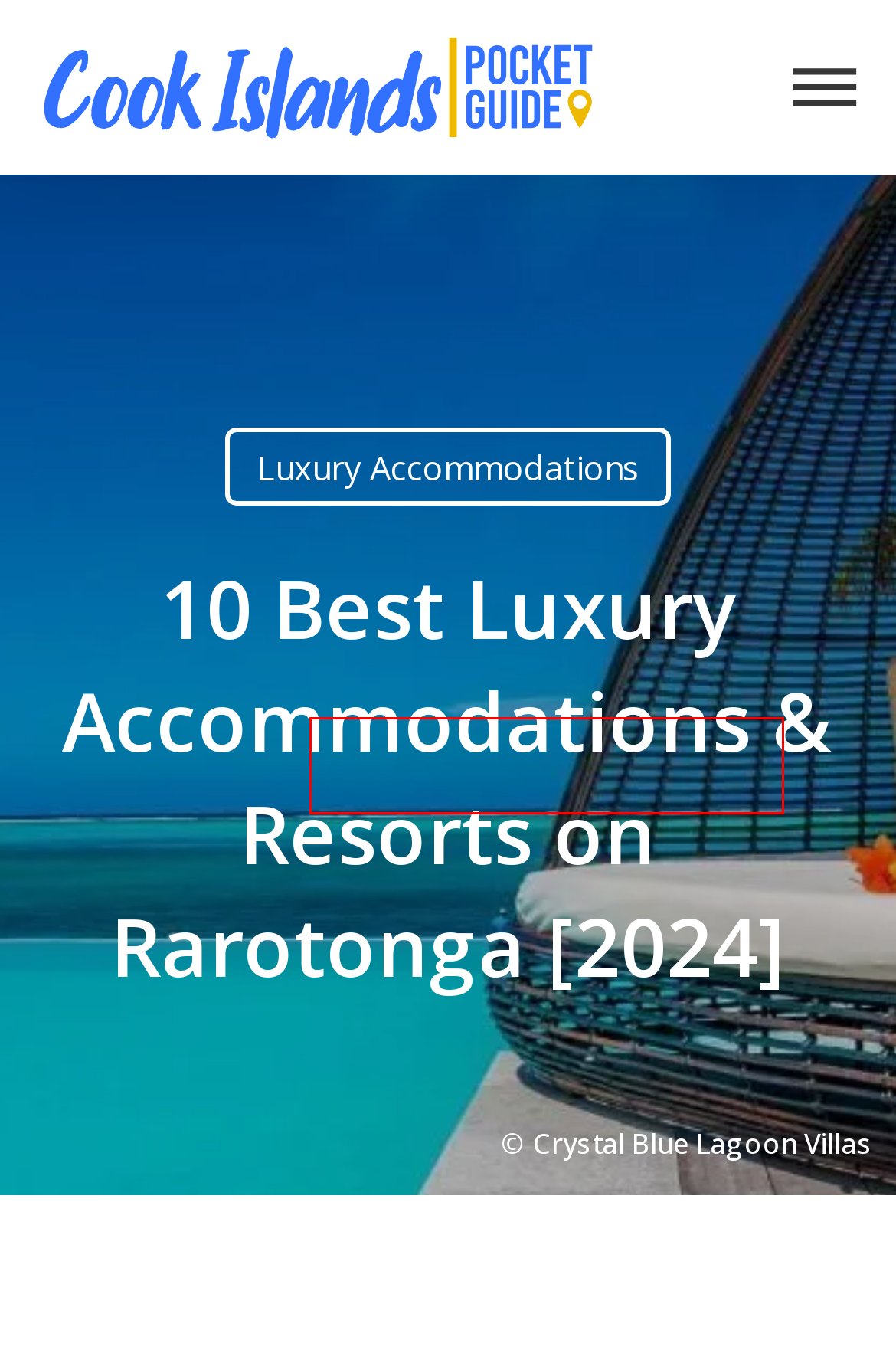You have a screenshot of a webpage with a red rectangle bounding box. Identify the best webpage description that corresponds to the new webpage after clicking the element within the red bounding box. Here are the candidates:
A. Trip Ideas - Cook Islands Pocket Guide
B. Destinations - Cook Islands Pocket Guide
C. Luxury Accommodations - Cook Islands Pocket Guide
D. About Us - Cook Islands Pocket Guide
E. Things To Do - Cook Islands Pocket Guide
F. Travel Tips - Cook Islands Pocket Guide
G. Accommodation - Cook Islands Pocket Guide
H. Transport - Cook Islands Pocket Guide

A